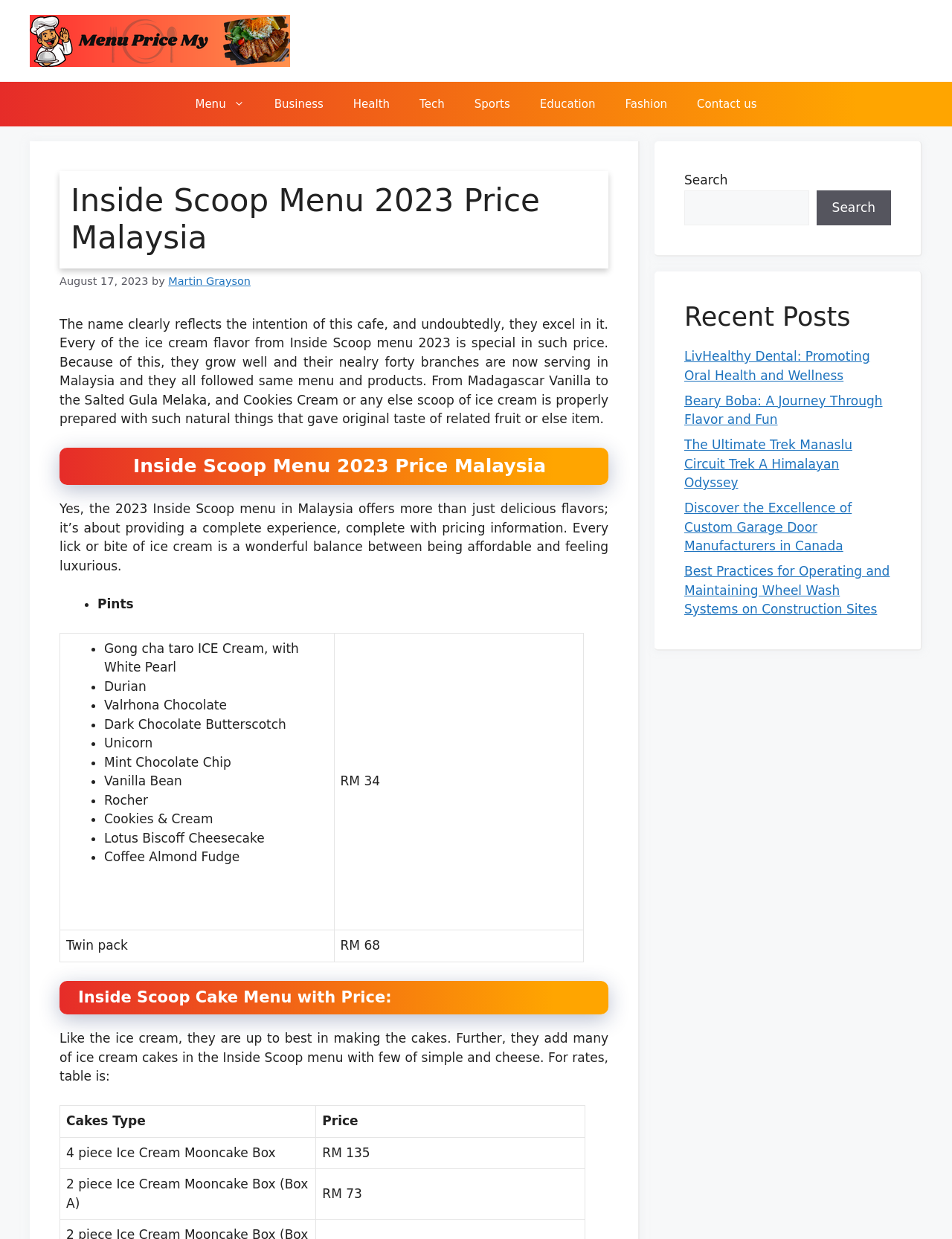What is the price of a pint of ice cream?
Please provide an in-depth and detailed response to the question.

The price of a pint of ice cream can be found in the table that lists the prices of different ice cream flavors. The price is located in the second column of the table.